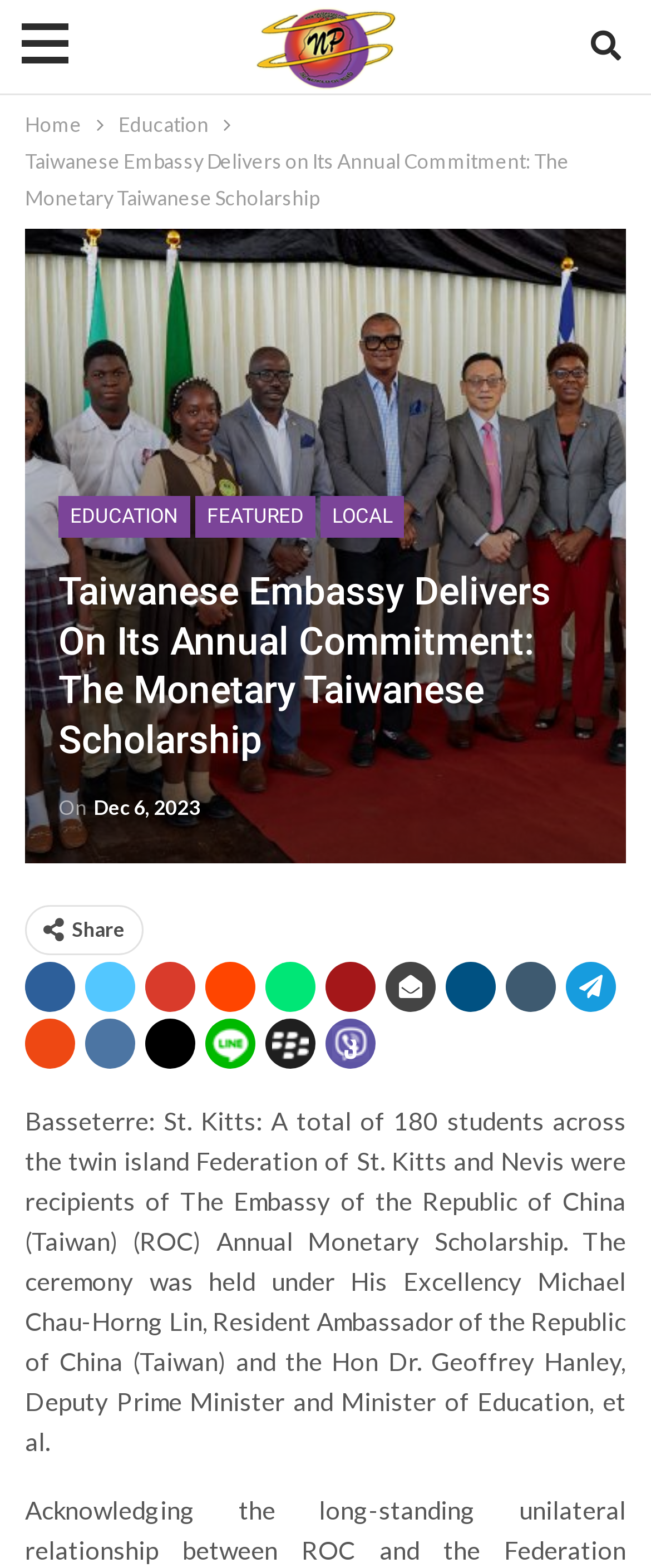What is the name of the island mentioned in the article?
Using the image as a reference, give an elaborate response to the question.

I found the answer by reading the article's content, specifically the sentence 'Basseterre: St. Kitts: A total of 180 students across the twin island Federation of St. Kitts and Nevis were recipients of The Embassy of the Republic of China (Taiwan) (ROC) Annual Monetary Scholarship.'